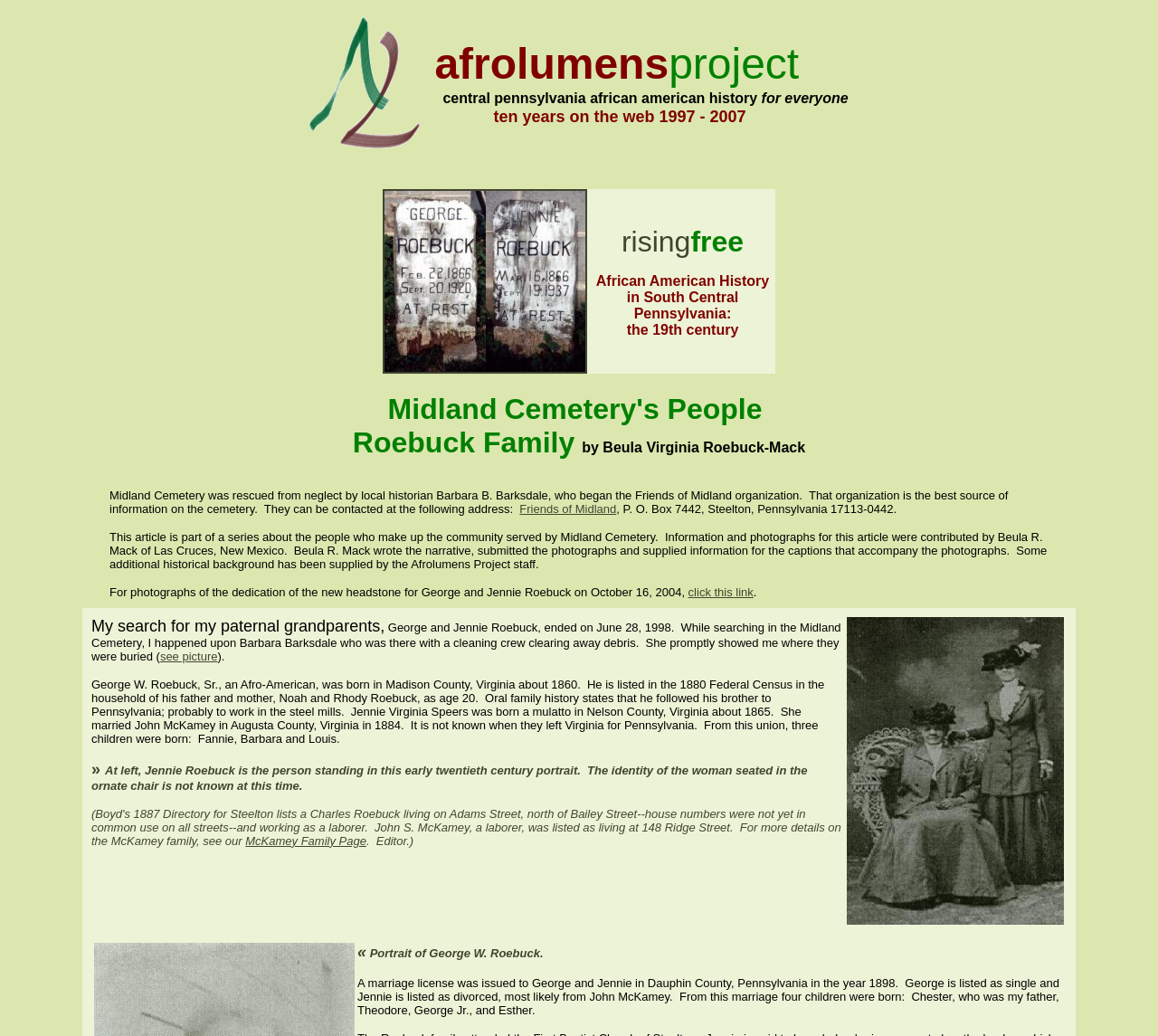Please provide a detailed answer to the question below based on the screenshot: 
What is the name of the cemetery mentioned in the article?

The article mentions Midland Cemetery as the cemetery where George and Jennie Roebuck are buried, and it also mentions the Friends of Midland organization, which is dedicated to preserving the cemetery.